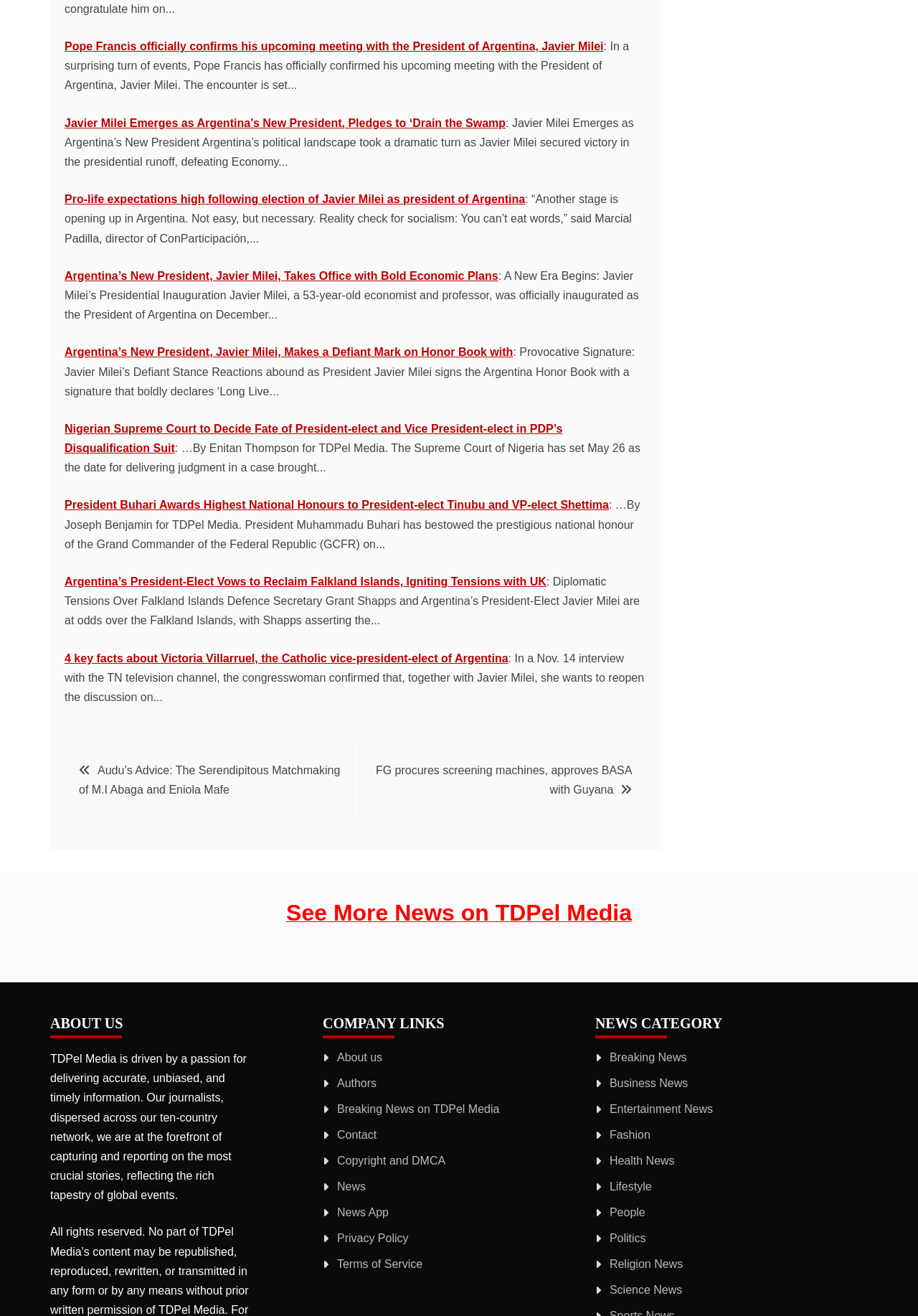Using the details from the image, please elaborate on the following question: What categories of news are available on this webpage?

I found a section called 'NEWS CATEGORY' which lists multiple categories of news, including Breaking News, Business News, Entertainment News, and more, which suggests that this webpage offers multiple categories of news.